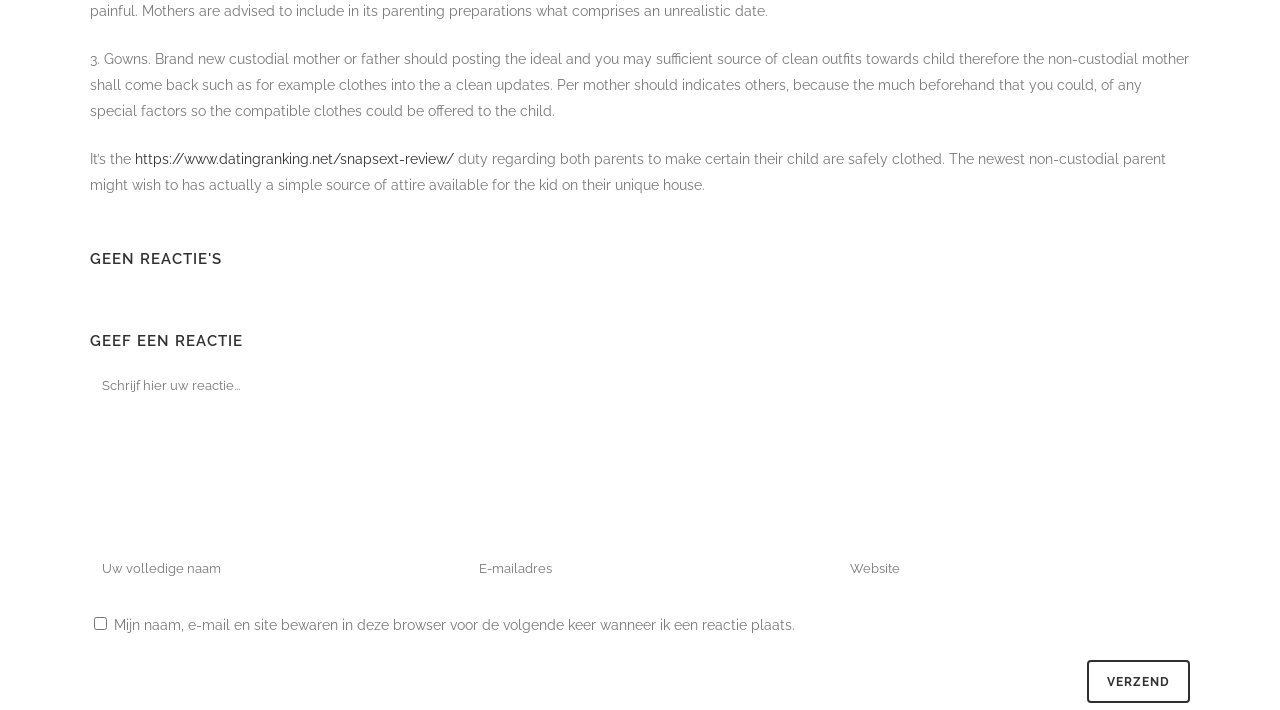What is the purpose of the checkbox?
Please provide a detailed and comprehensive answer to the question.

The checkbox is labeled 'Mijn naam, e-mail en site bewaren in deze browser voor de volgende keer wanneer ik een reactie plaats', which translates to 'Save my name, email, and site in this browser for the next time I post a comment'. This suggests that the purpose of the checkbox is to save the user's browser information for future comments.